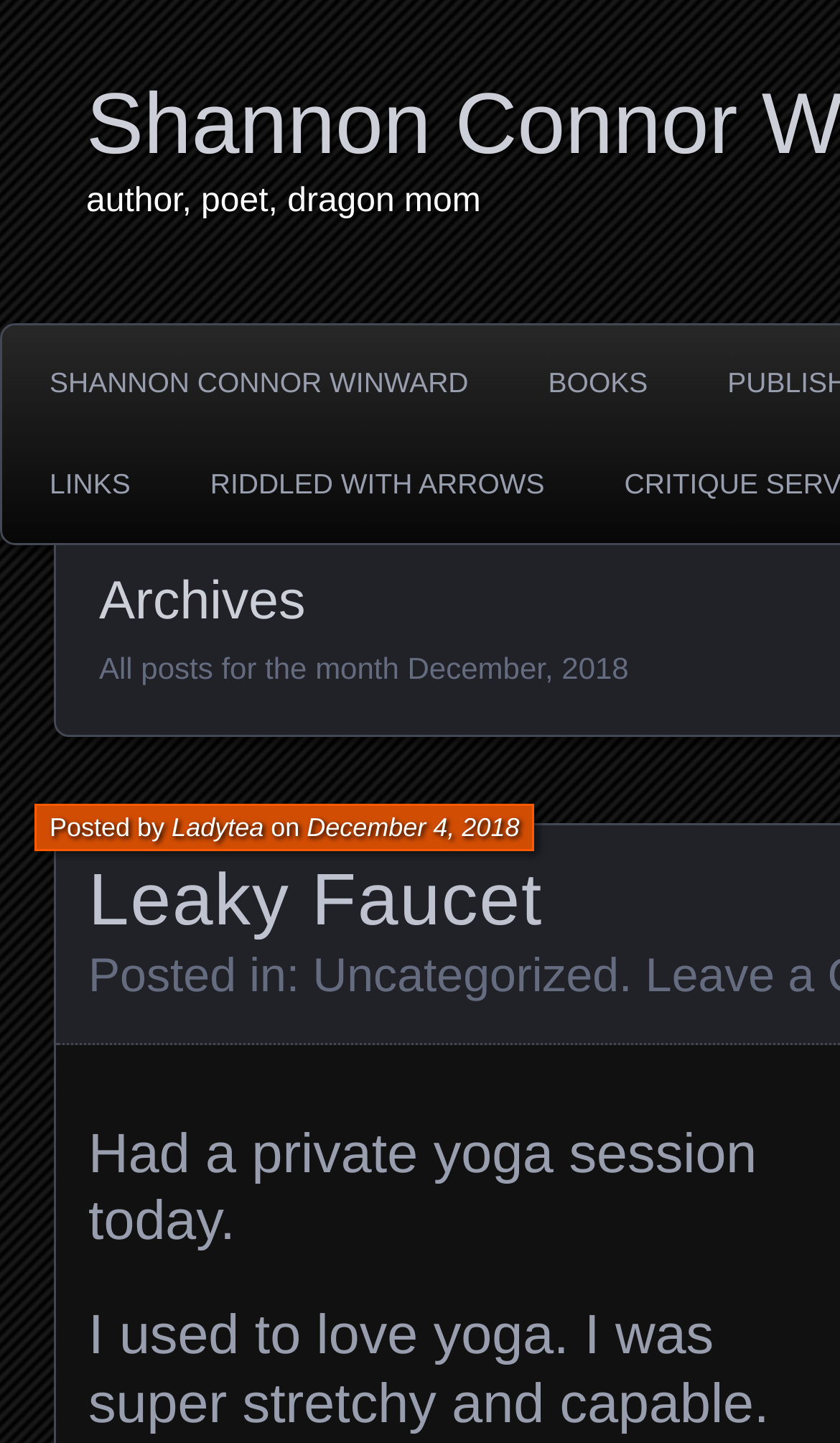Give a succinct answer to this question in a single word or phrase: 
What is the author's name?

Shannon Connor Winward